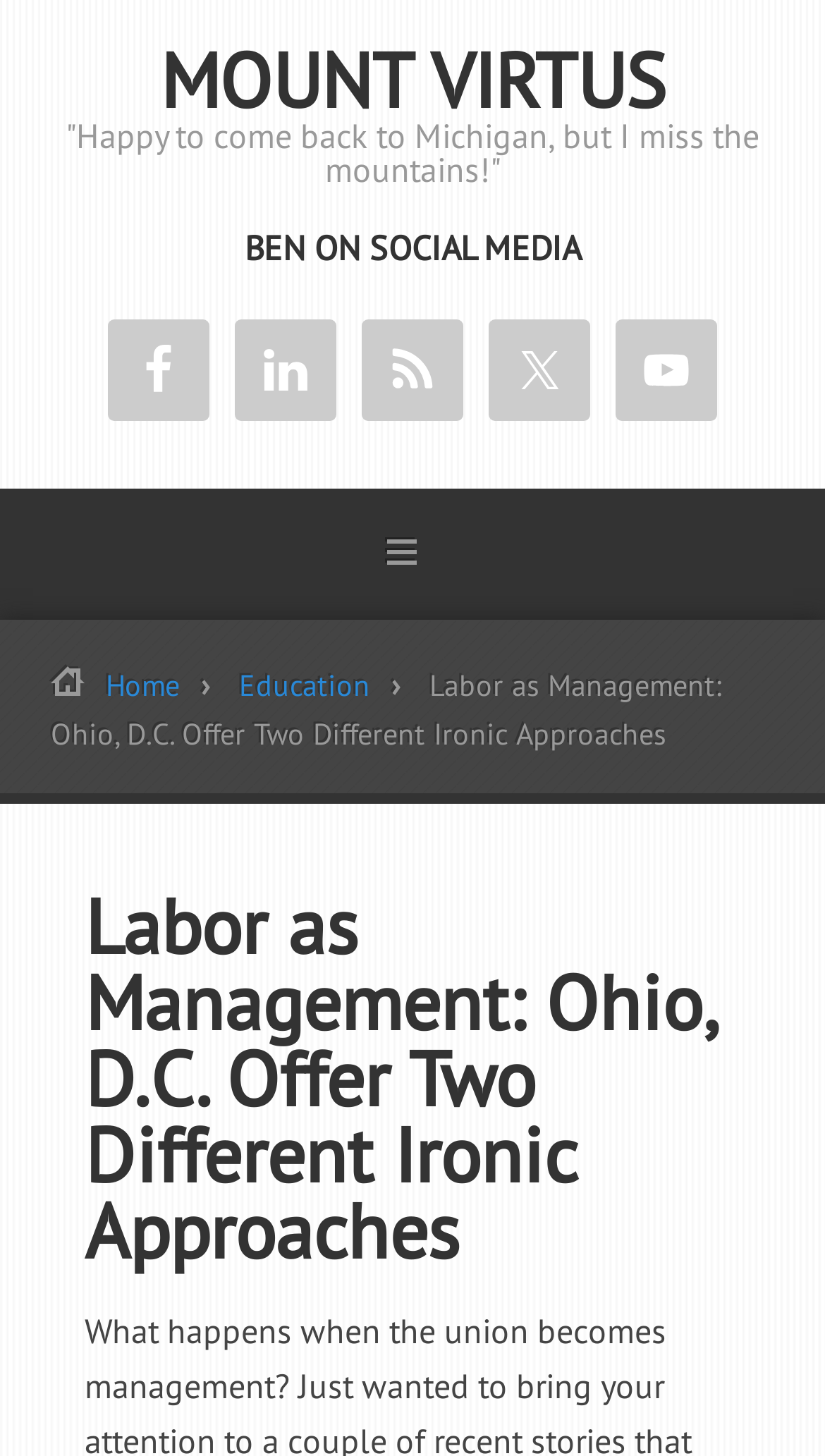Using the details in the image, give a detailed response to the question below:
What is the name of the section below the social media links?

I looked at the navigation element with ID 8, which has the text 'Main' and is located below the social media links, and found that it is the name of the section.